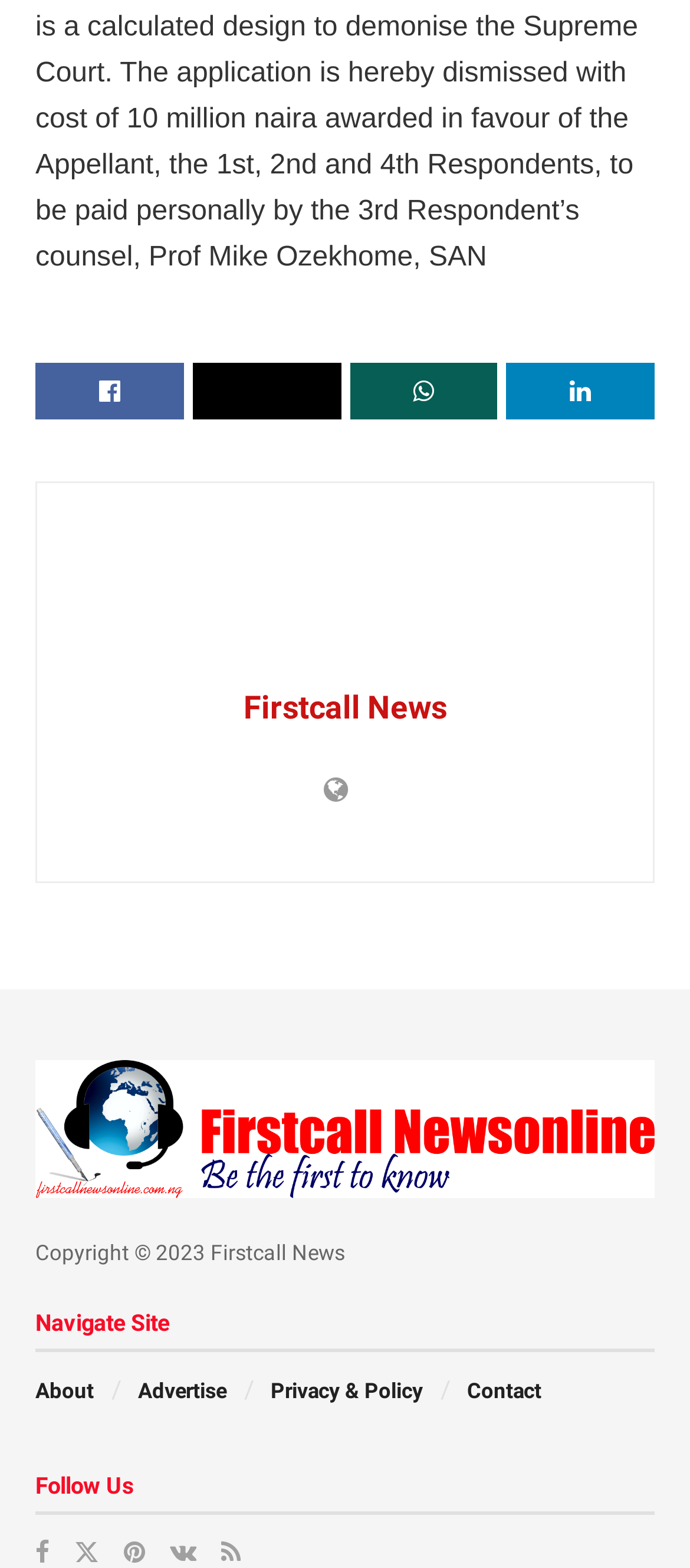What are the social media platforms available for following?
Using the details shown in the screenshot, provide a comprehensive answer to the question.

There is only one social media platform available for following, which can be inferred from the single image element under the 'Follow Us' heading at the bottom of the webpage.